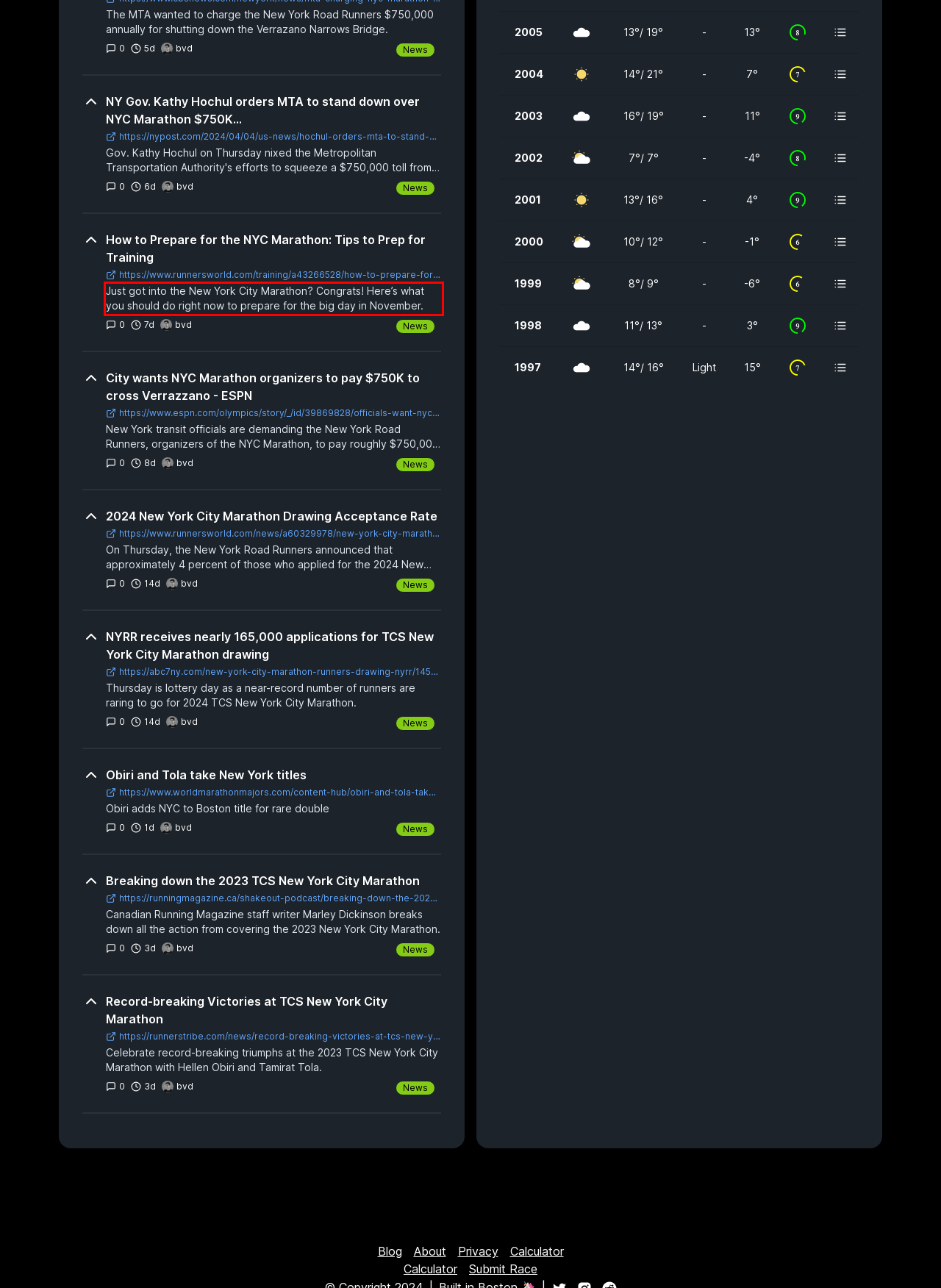Inspect the webpage screenshot that has a red bounding box and use OCR technology to read and display the text inside the red bounding box.

Just got into the New York City Marathon? Congrats! Here’s what you should do right now to prepare for the big day in November.